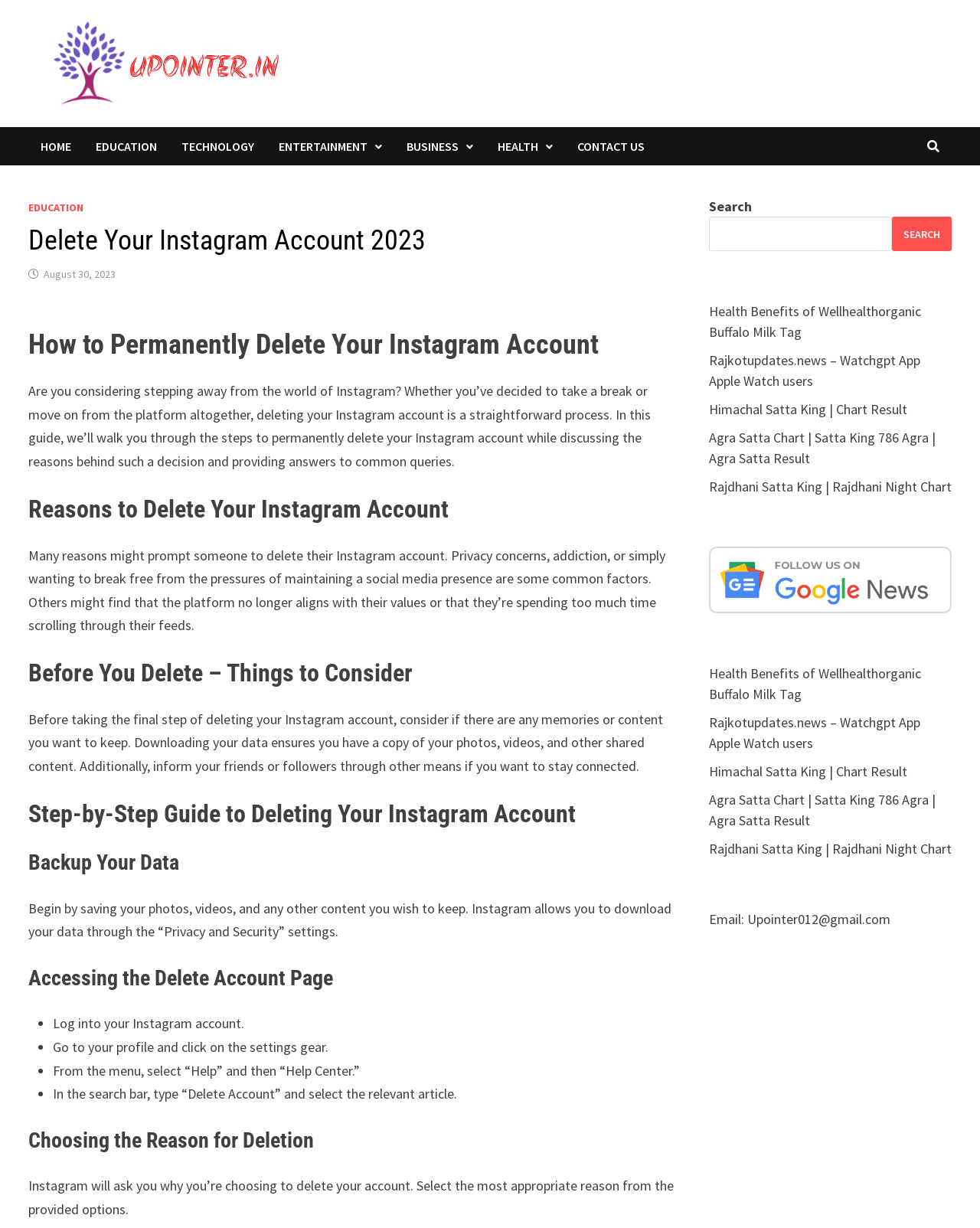What is the purpose of this guide?
Please provide a comprehensive answer to the question based on the webpage screenshot.

The purpose of this guide is to provide a step-by-step process for permanently deleting an Instagram account, which is evident from the headings and content of the webpage.